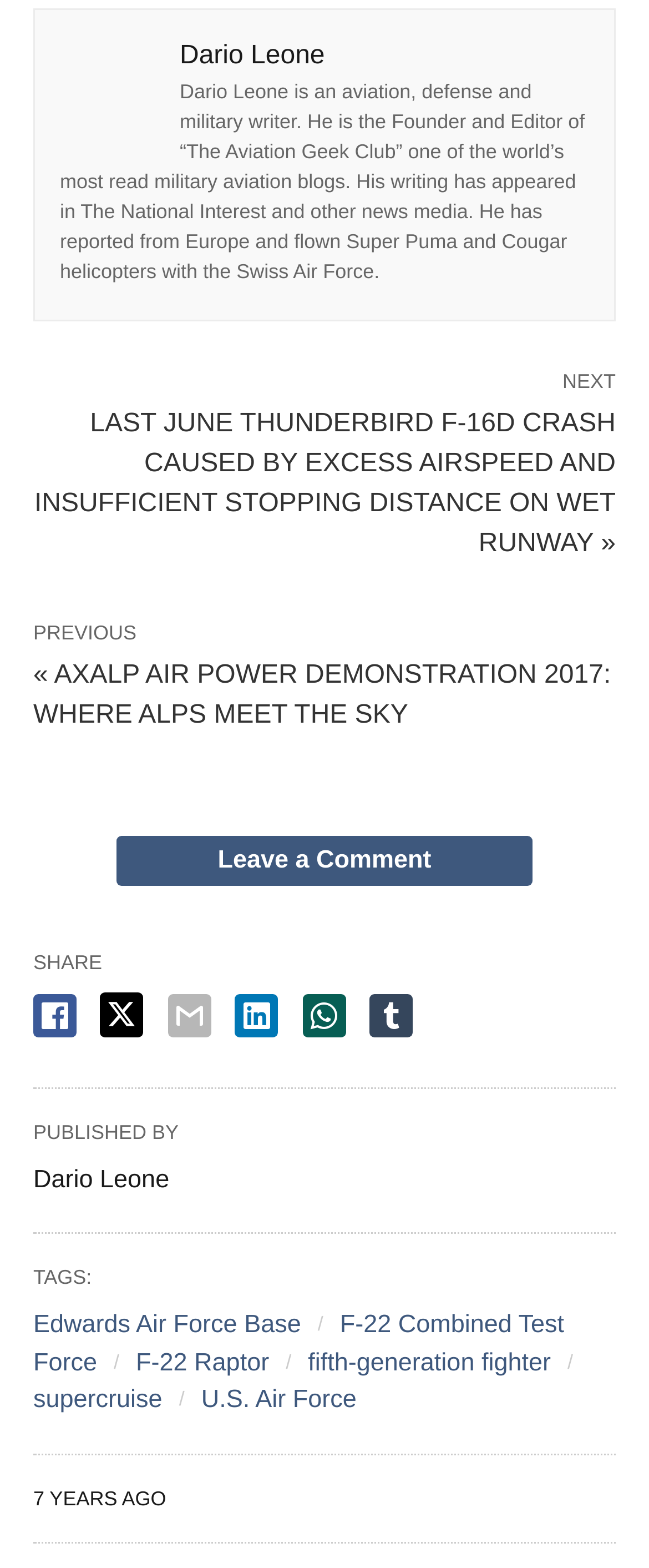Identify the bounding box coordinates for the UI element mentioned here: "aria-label="facebook share"". Provide the coordinates as four float values between 0 and 1, i.e., [left, top, right, bottom].

[0.051, 0.634, 0.118, 0.661]